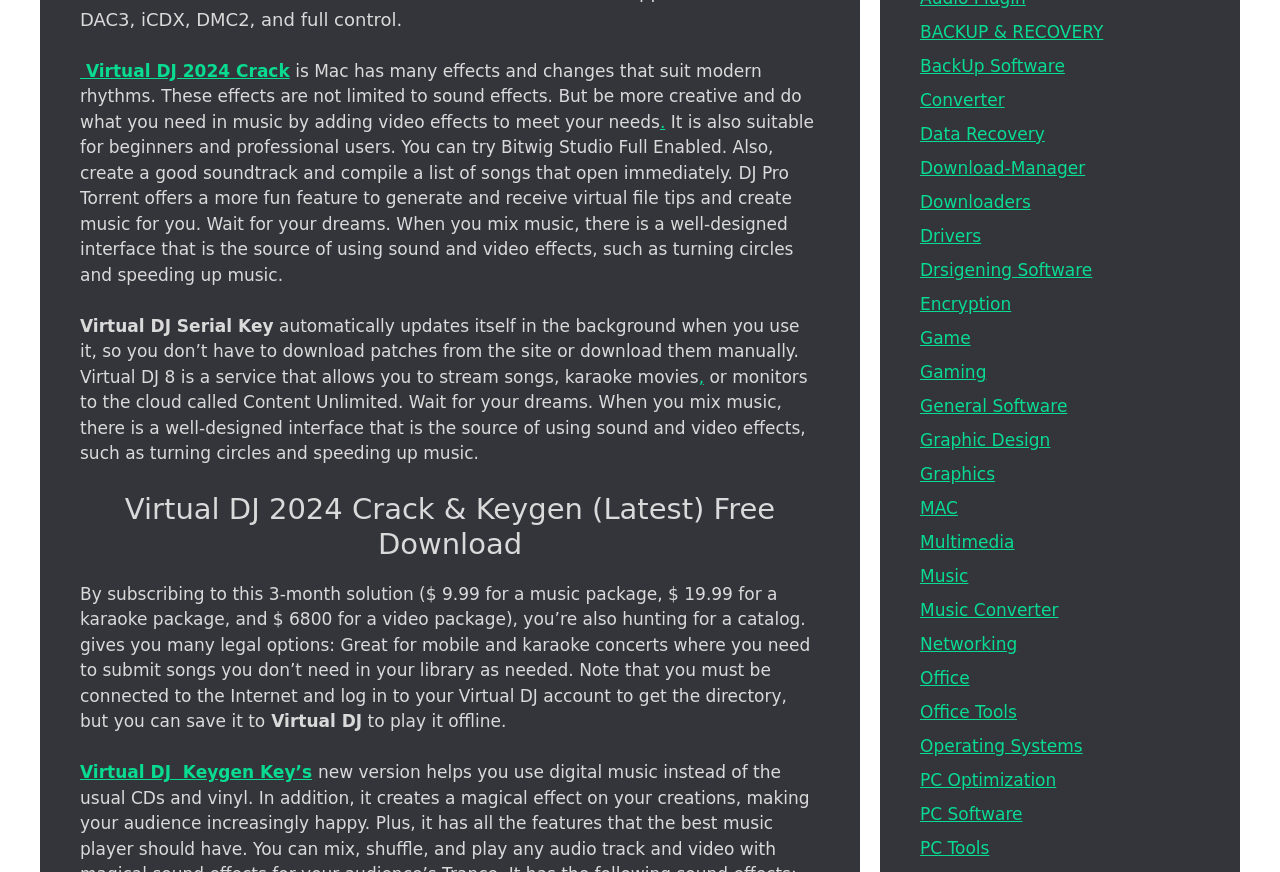Using the webpage screenshot, find the UI element described by Virtual DJ 2024 Crack. Provide the bounding box coordinates in the format (top-left x, top-left y, bottom-right x, bottom-right y), ensuring all values are floating point numbers between 0 and 1.

[0.062, 0.069, 0.226, 0.092]